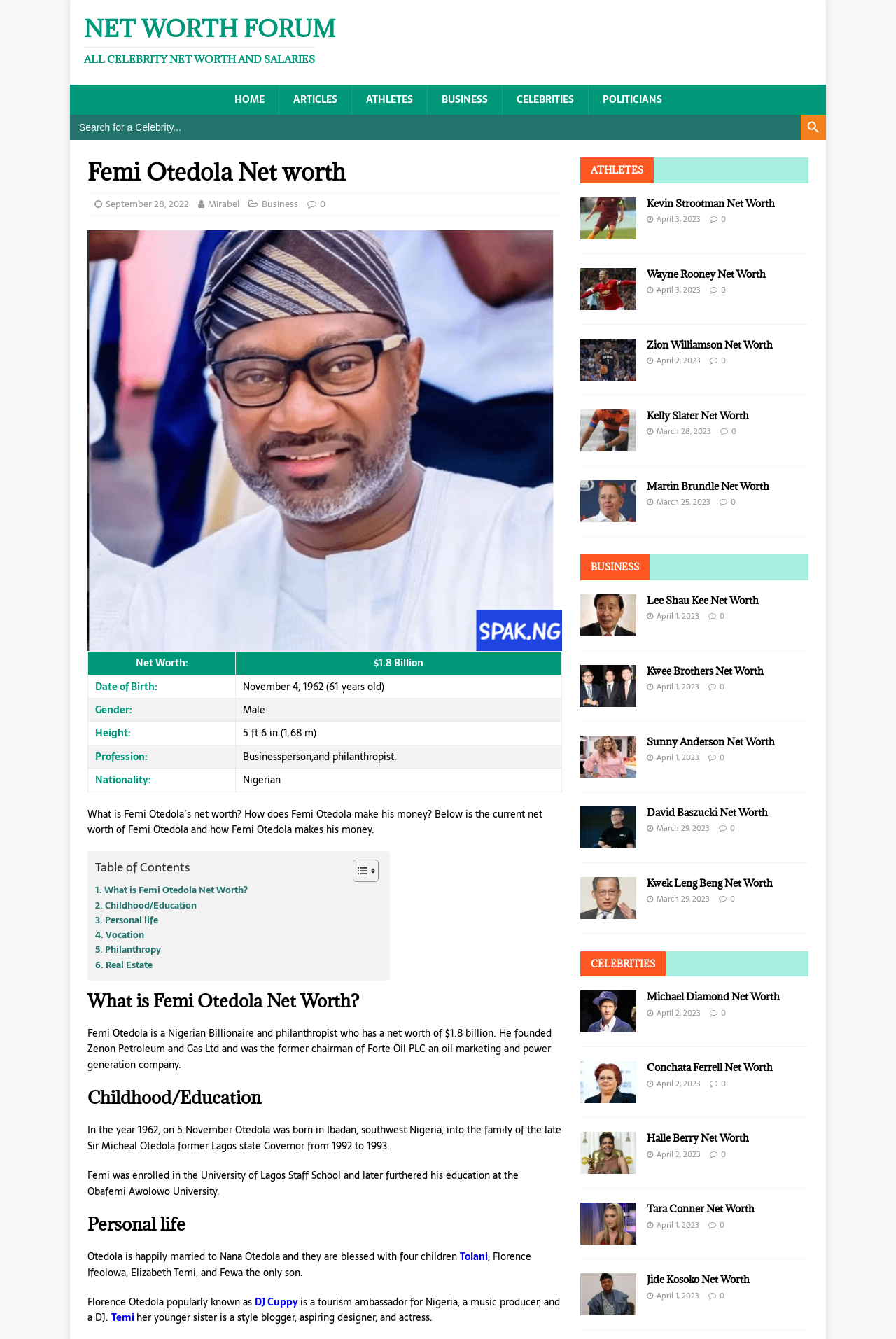Kindly determine the bounding box coordinates of the area that needs to be clicked to fulfill this instruction: "View Femi Otedola's net worth".

[0.098, 0.118, 0.627, 0.139]